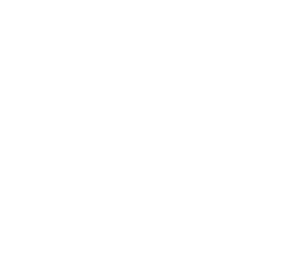Answer the question below with a single word or a brief phrase: 
What is the benefit of the MOD APK version?

Unlimited money and gems